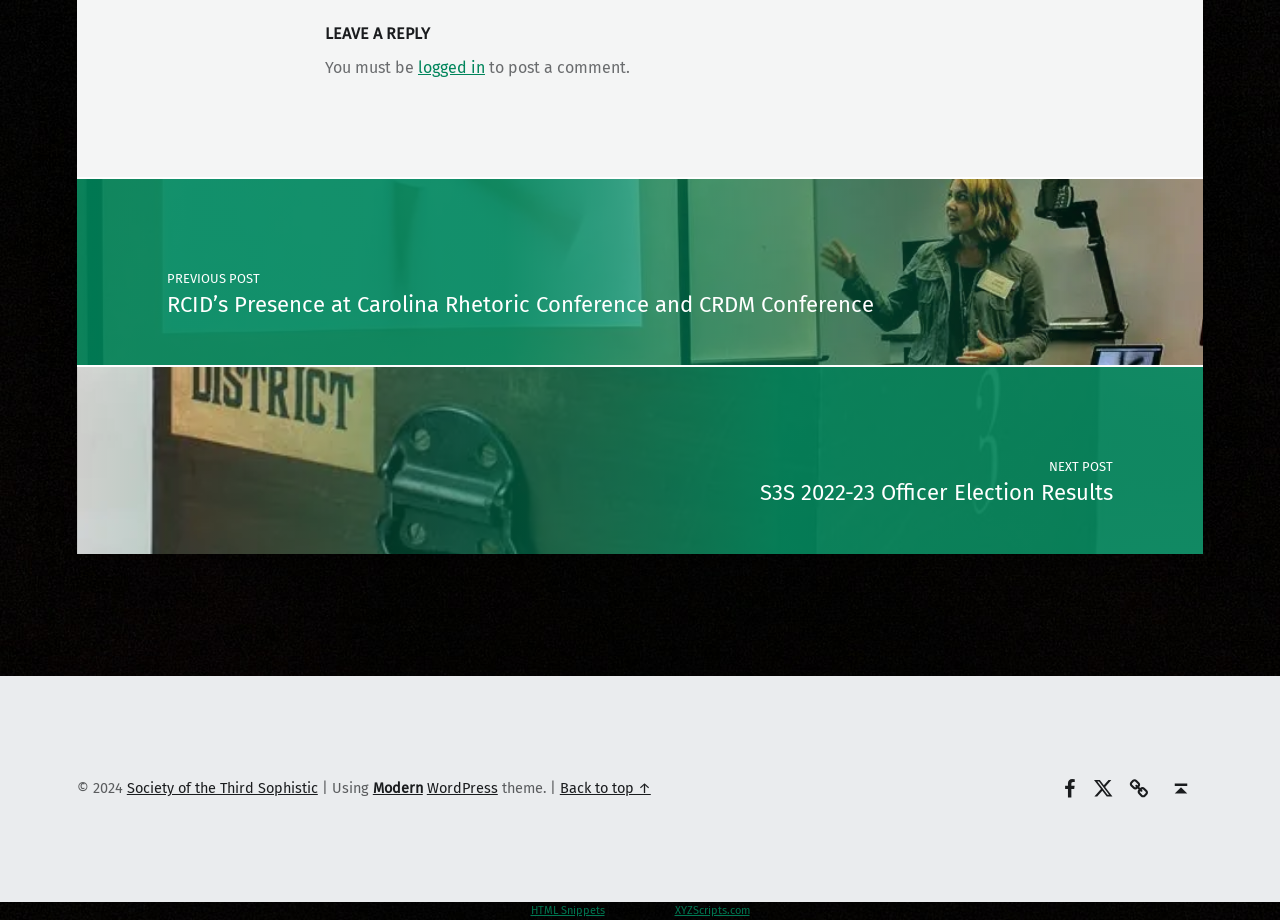Please find the bounding box coordinates of the section that needs to be clicked to achieve this instruction: "Go to the previous post".

[0.06, 0.192, 0.94, 0.397]